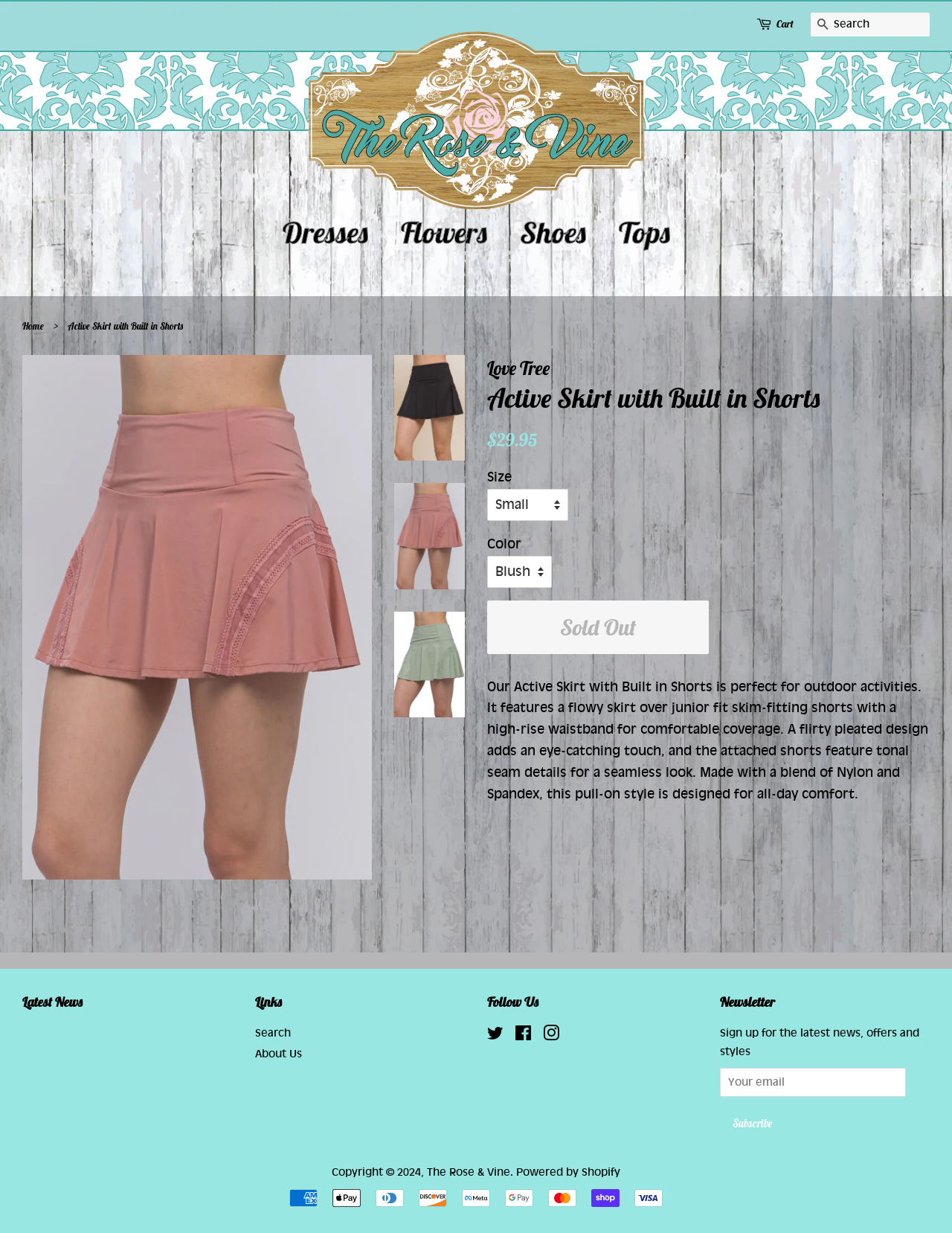Use a single word or phrase to answer the question: What is the price of the skirt?

$29.95